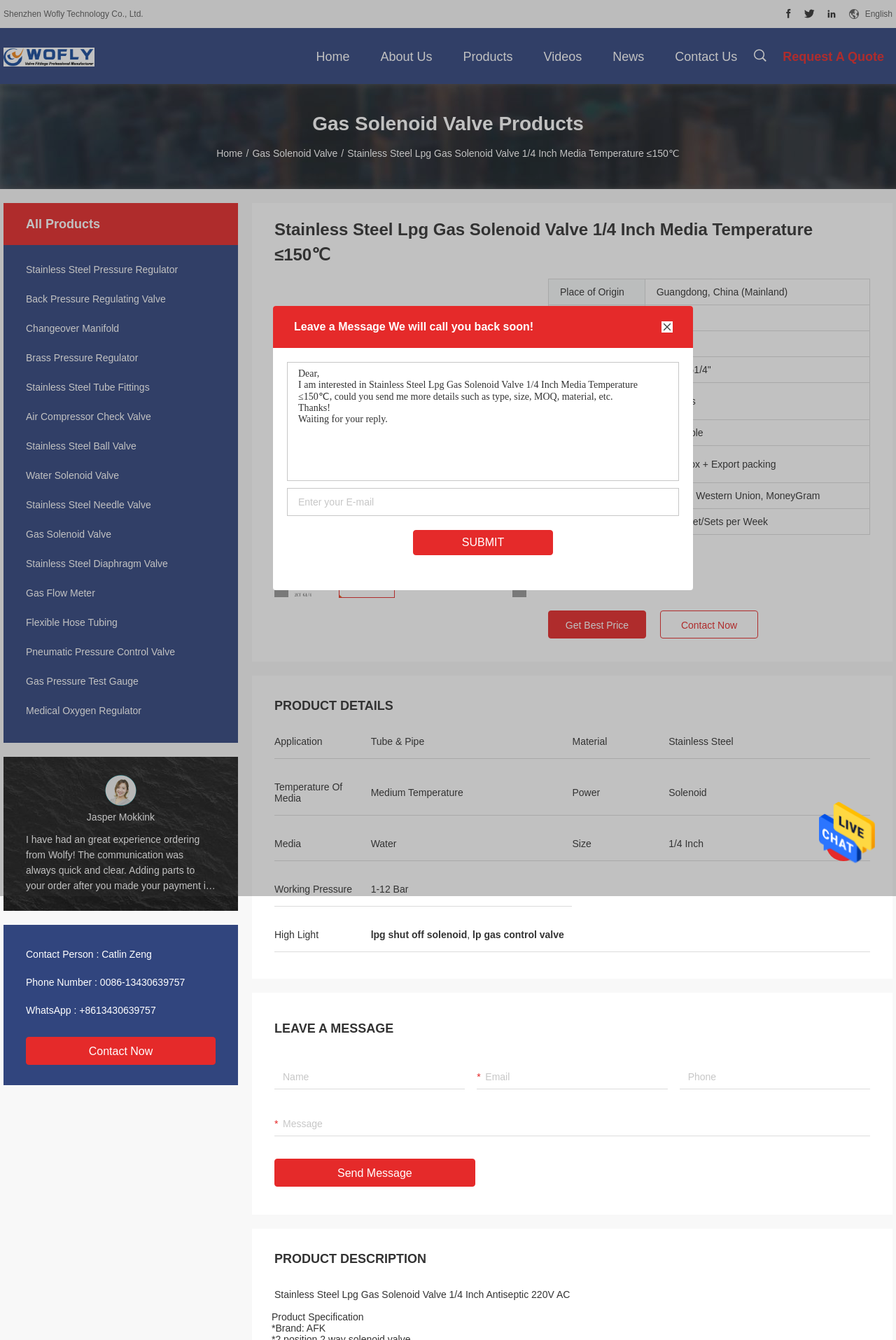Show the bounding box coordinates of the element that should be clicked to complete the task: "Submit your inquiry".

[0.515, 0.4, 0.563, 0.409]